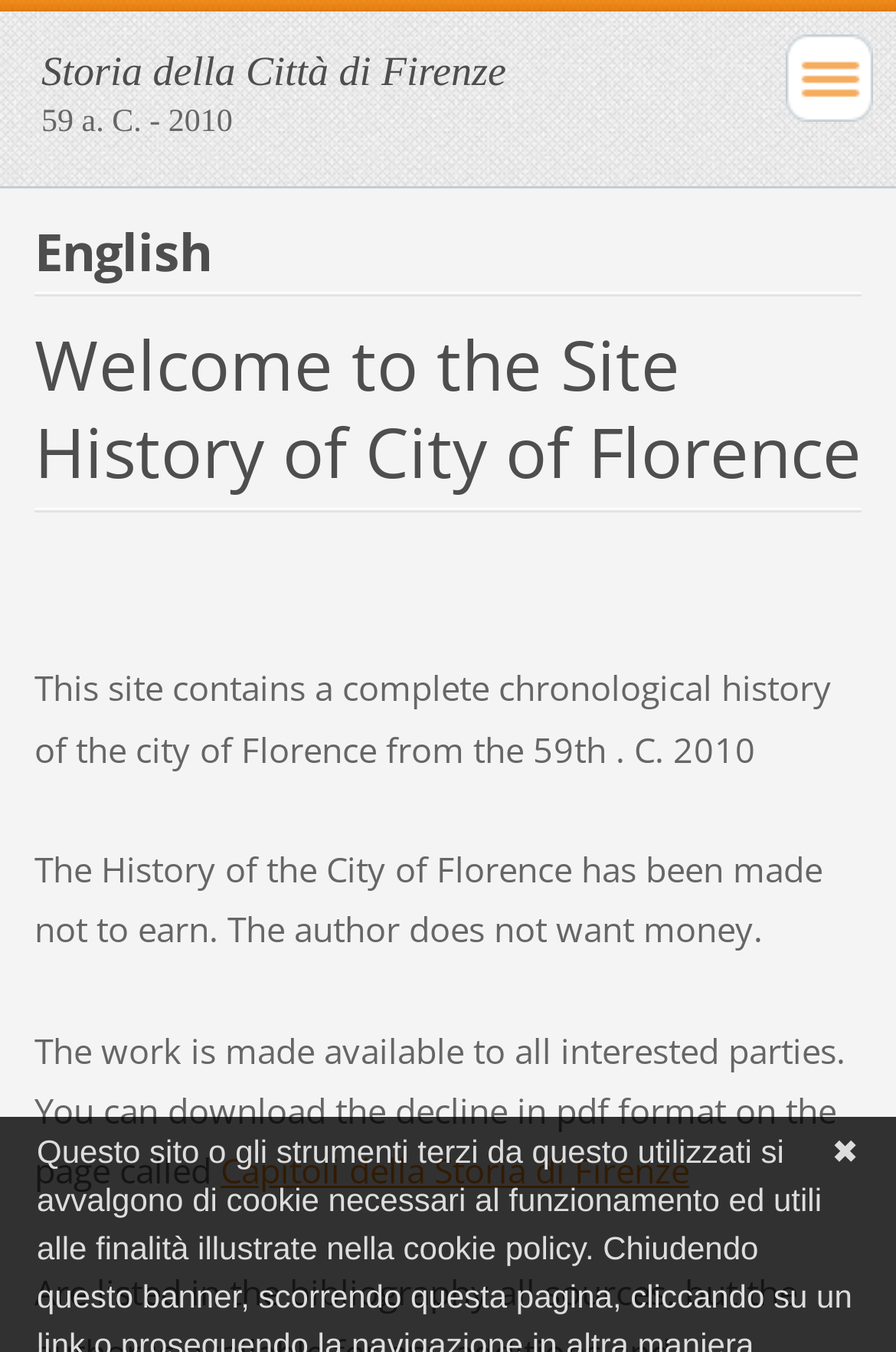Please give a concise answer to this question using a single word or phrase: 
What language is the history of Florence written in?

English